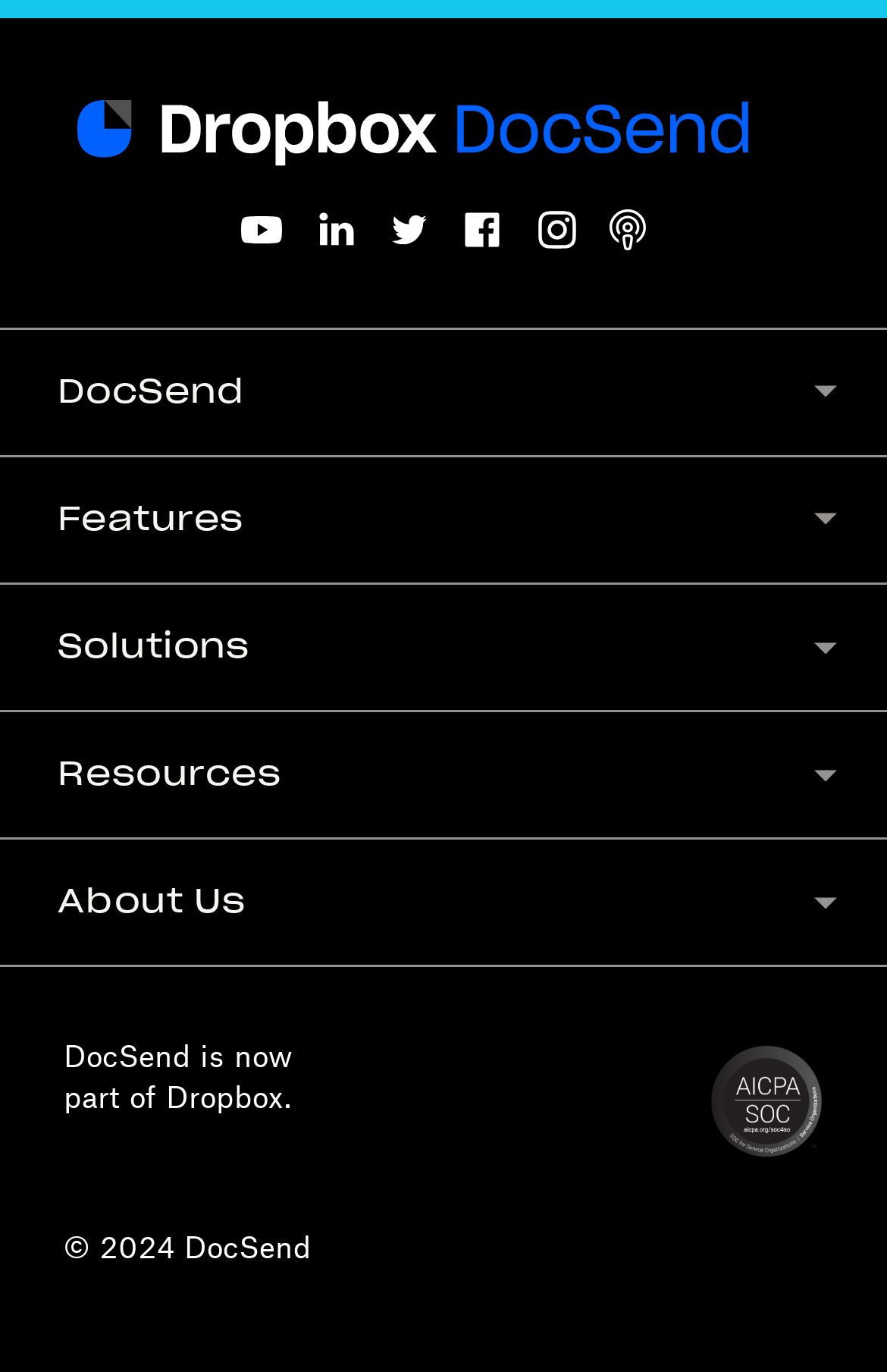Refer to the image and provide an in-depth answer to the question: 
What is the name of the company?

The name of the company can be found in the heading element with the text 'DocSend' which is located at the top of the webpage, and also in the button element with the text 'DocSend'.